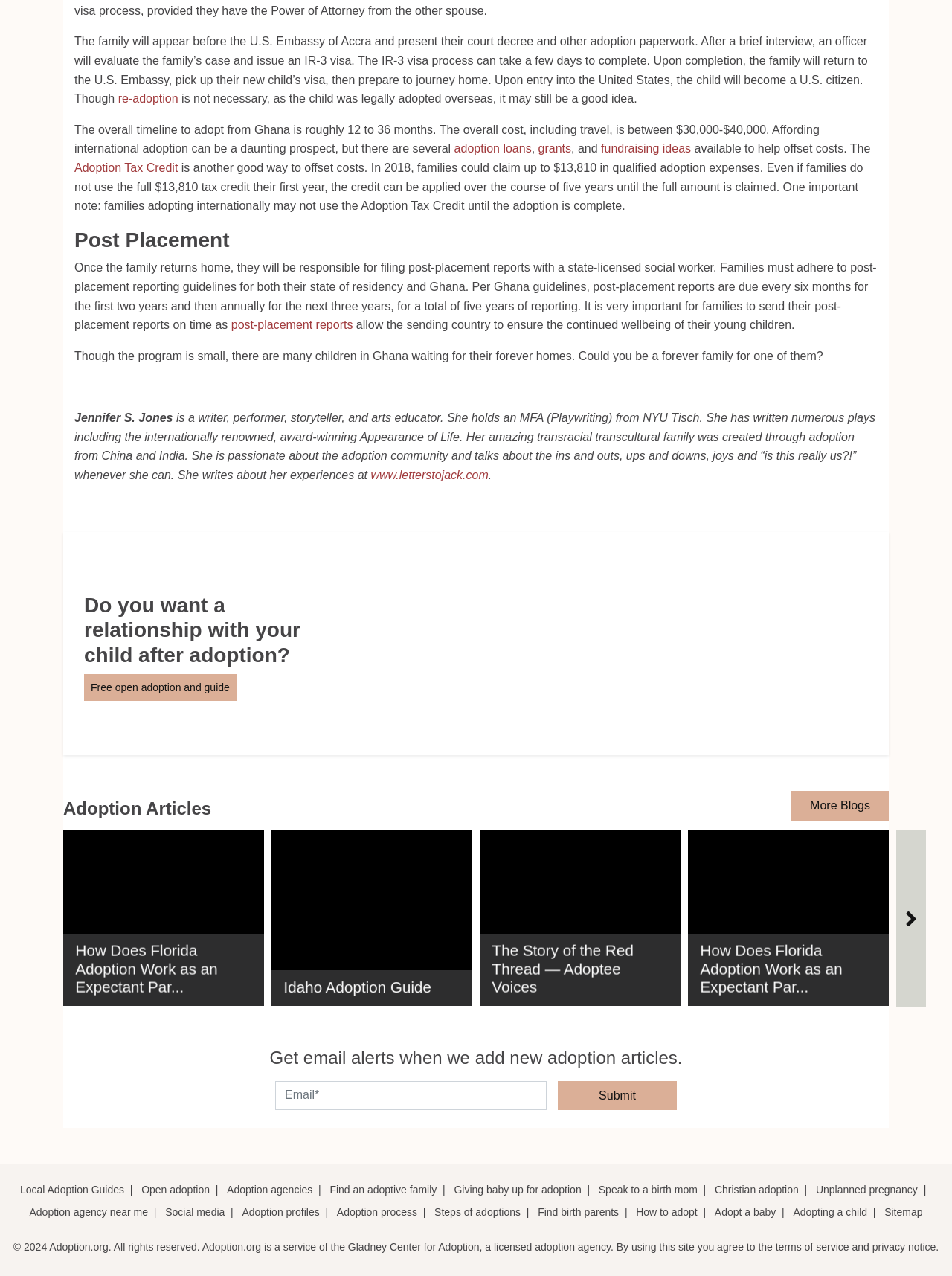Please identify the bounding box coordinates of the area that needs to be clicked to fulfill the following instruction: "Get information about local adoption guides."

[0.021, 0.928, 0.13, 0.937]